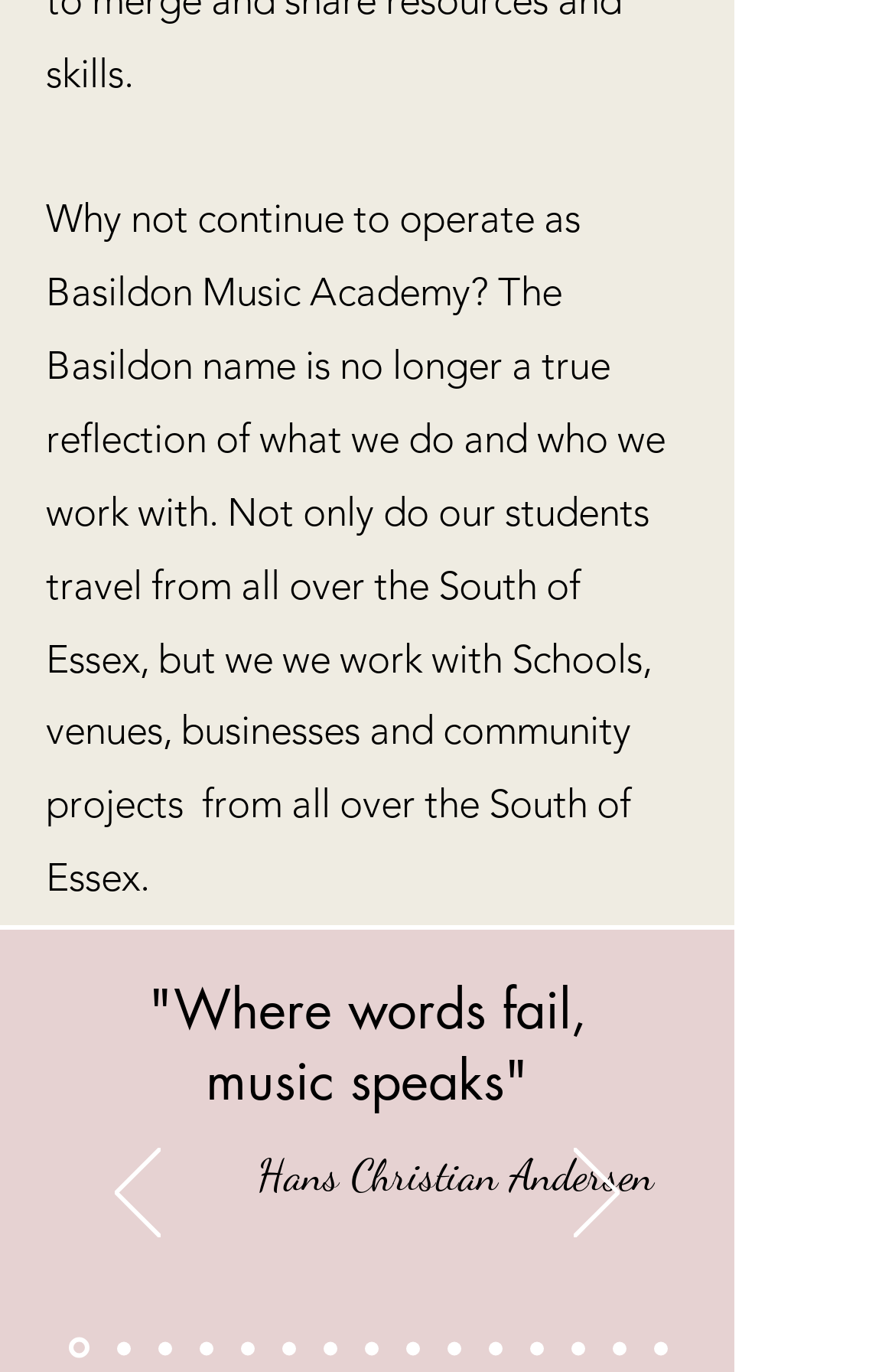Provide a one-word or short-phrase answer to the question:
How many slides are available?

15